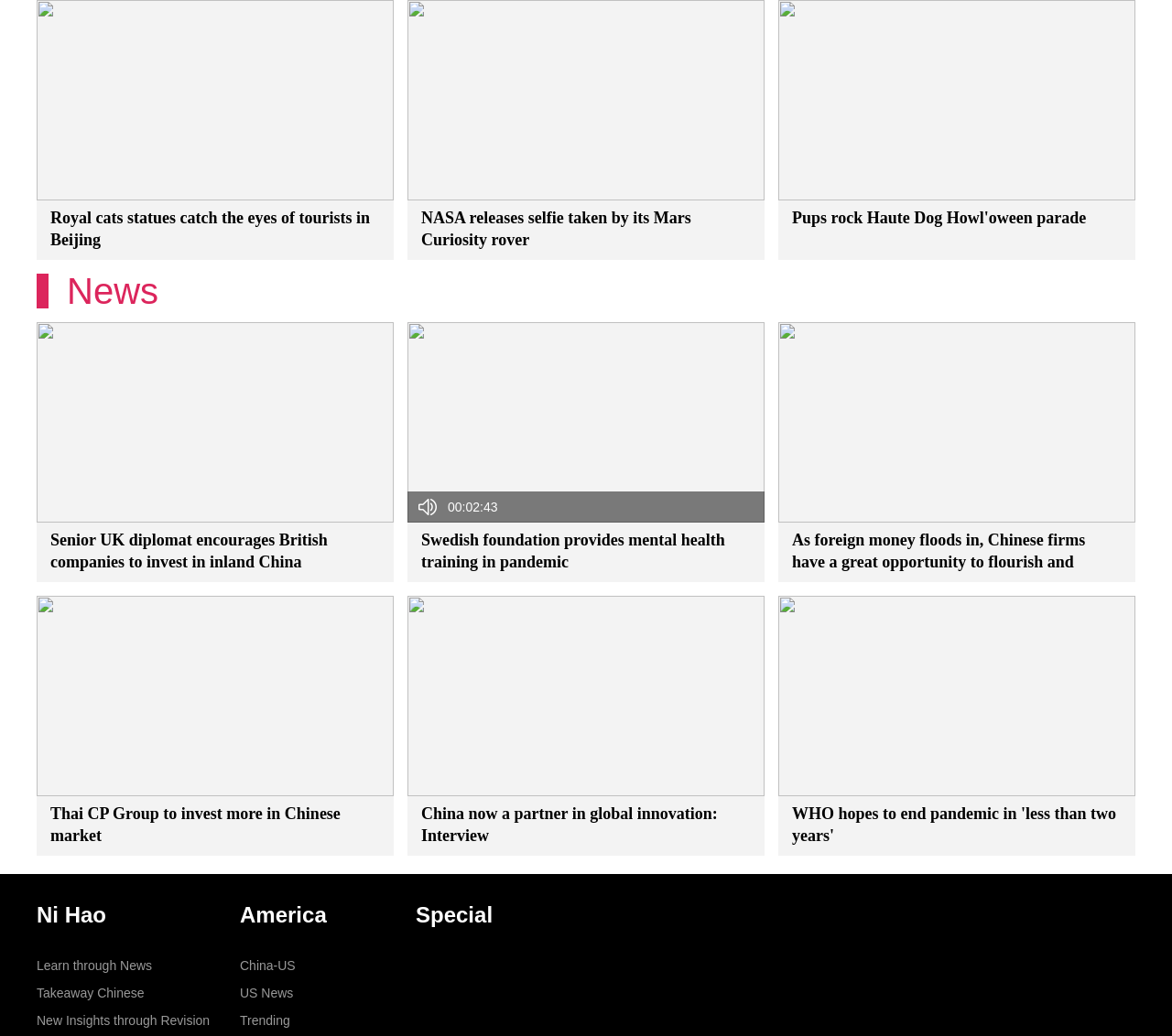Provide a one-word or brief phrase answer to the question:
What is the name of the section below the 'News' heading?

Ni Hao